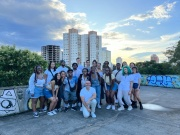Give a one-word or one-phrase response to the question:
What is the period during which the students engage with the local art scene?

Independent Activities Period (IAP)